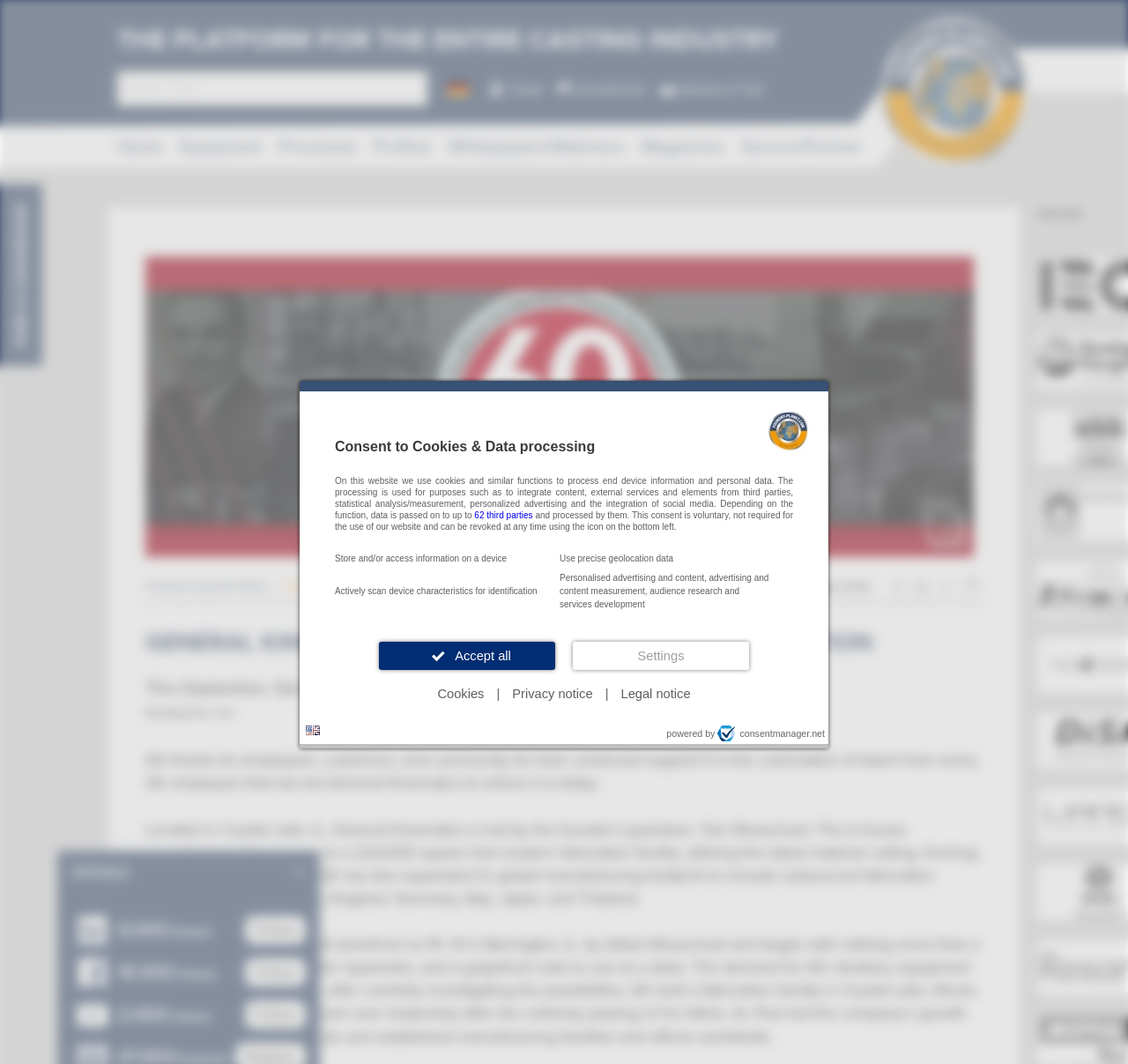What is the topic of the news article?
Respond to the question with a single word or phrase according to the image.

Plant Technology, Equipment